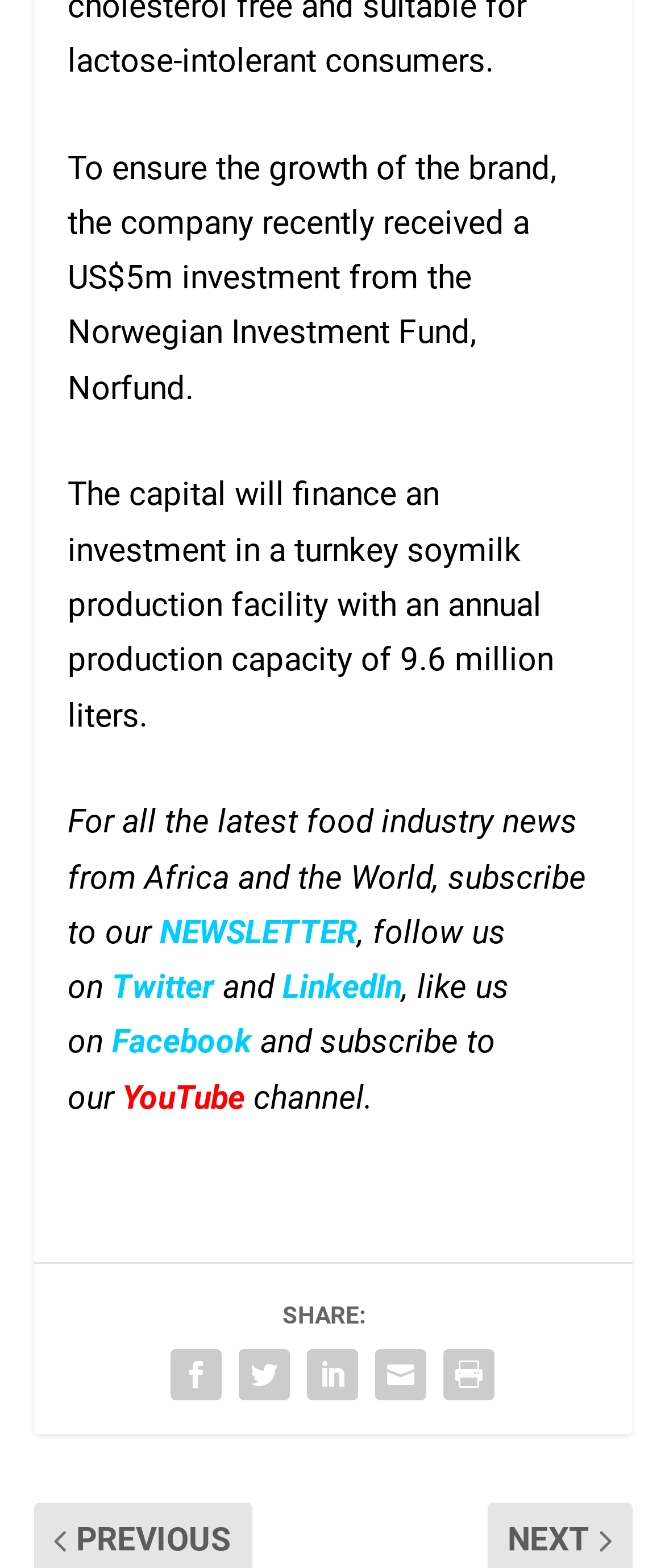Highlight the bounding box coordinates of the element you need to click to perform the following instruction: "Like on Facebook."

[0.168, 0.652, 0.378, 0.677]